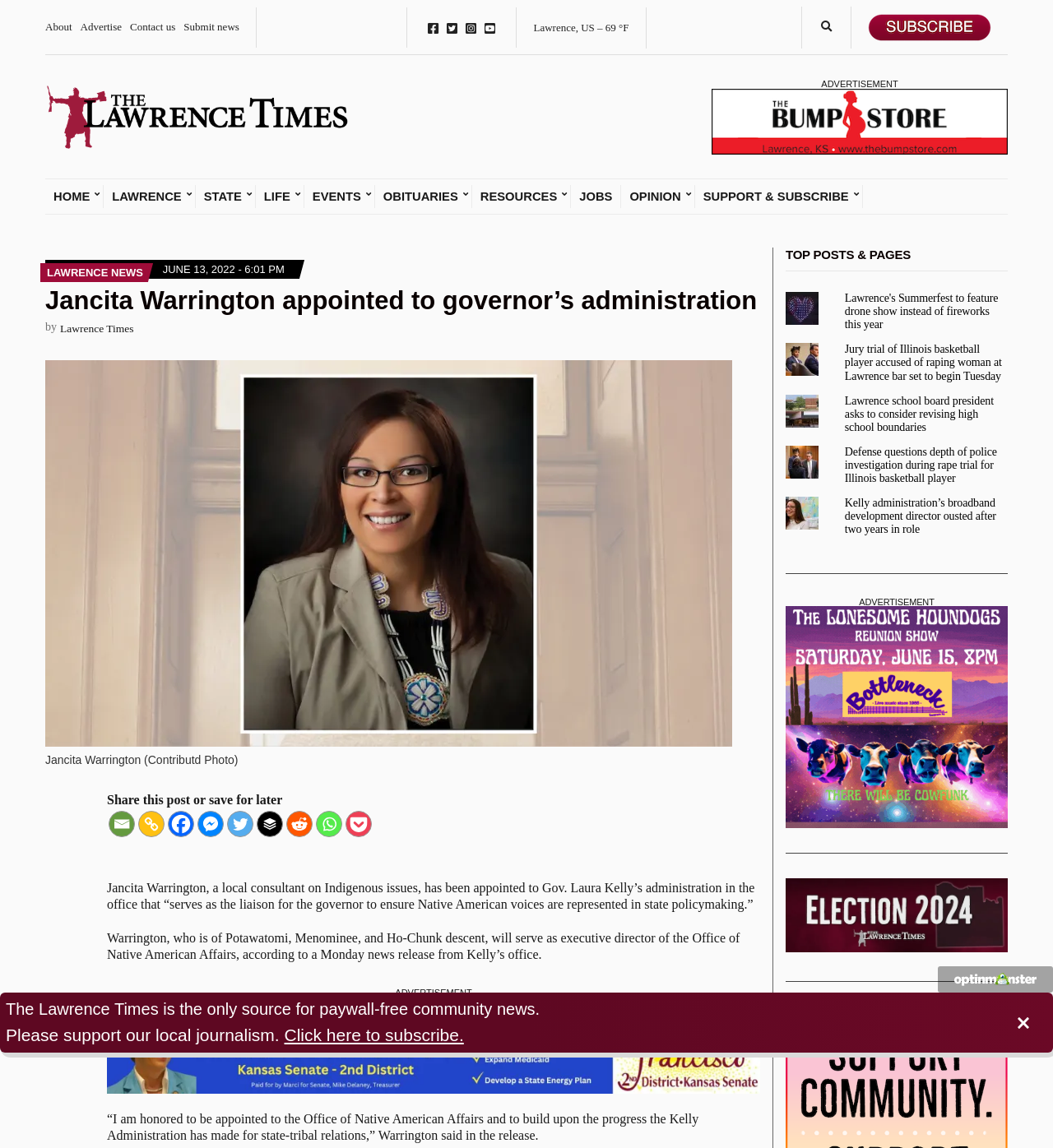Please provide the bounding box coordinates for the element that needs to be clicked to perform the following instruction: "Submit news". The coordinates should be given as four float numbers between 0 and 1, i.e., [left, top, right, bottom].

[0.174, 0.018, 0.227, 0.029]